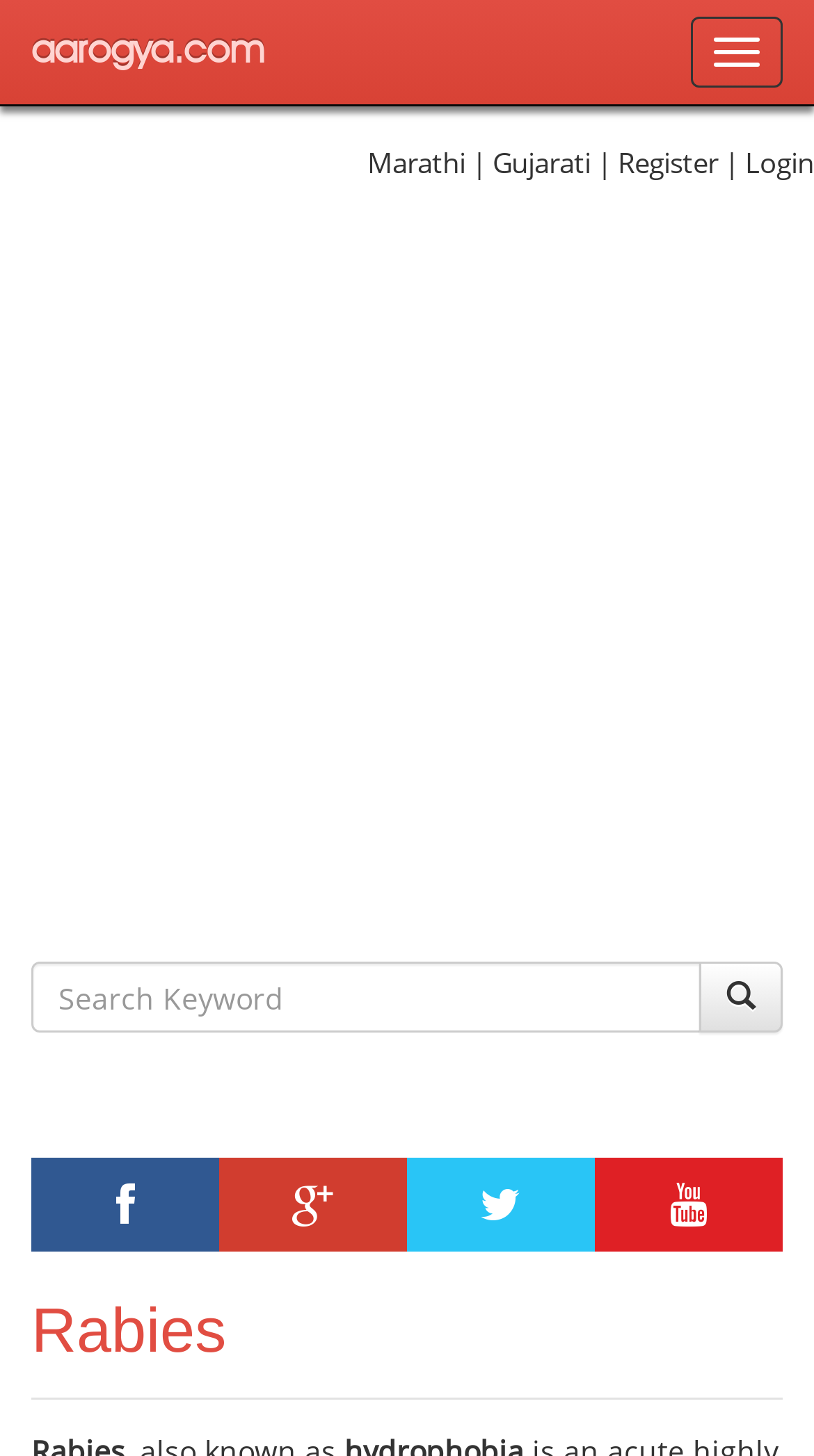Extract the bounding box coordinates for the HTML element that matches this description: "aria-label="Advertisement" name="aswift_2" title="Advertisement"". The coordinates should be four float numbers between 0 and 1, i.e., [left, top, right, bottom].

[0.0, 0.181, 1.0, 0.646]